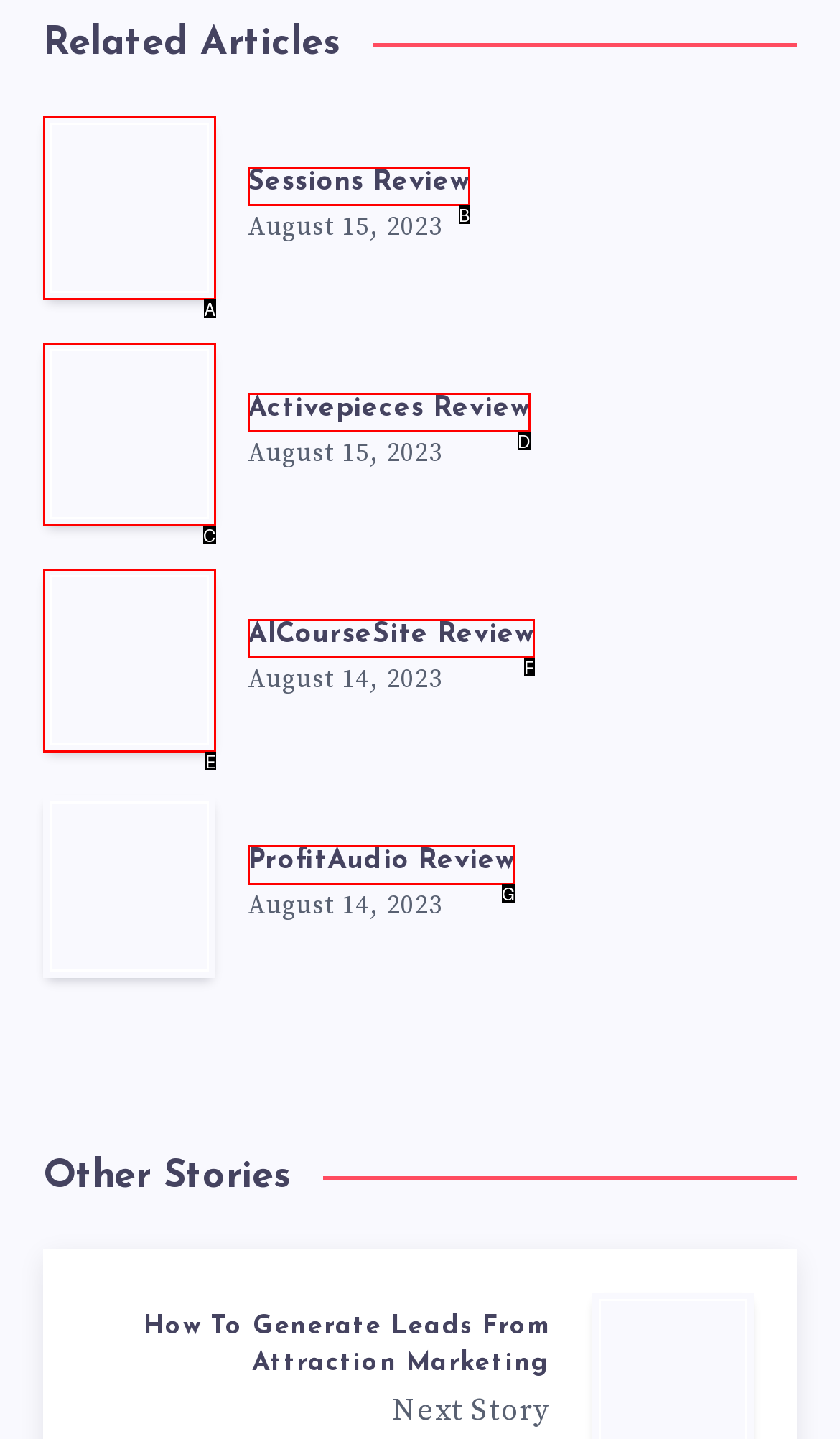Using the element description: ProfitAudio Review, select the HTML element that matches best. Answer with the letter of your choice.

G